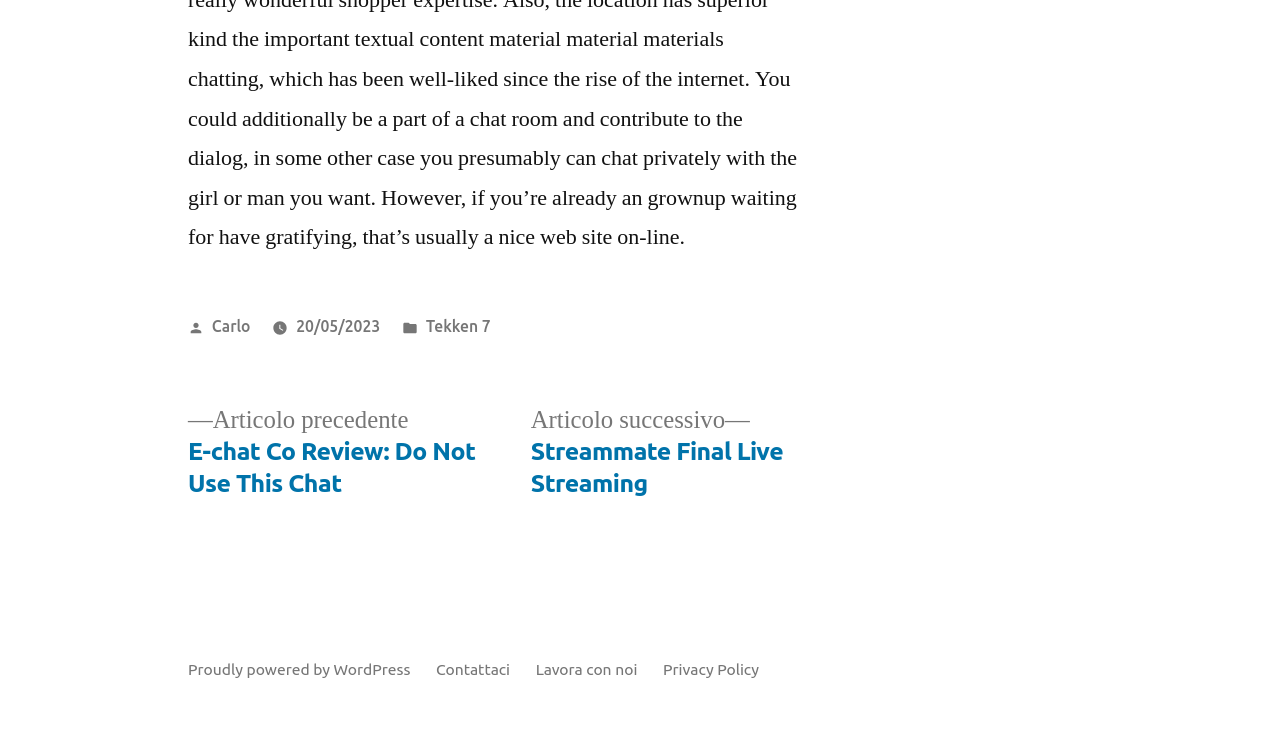What is the platform used to power the website?
From the details in the image, answer the question comprehensively.

The platform used to power the website can be found in the footer section of the webpage, where it says 'Proudly powered by WordPress', indicating that WordPress is the platform used to power the website.